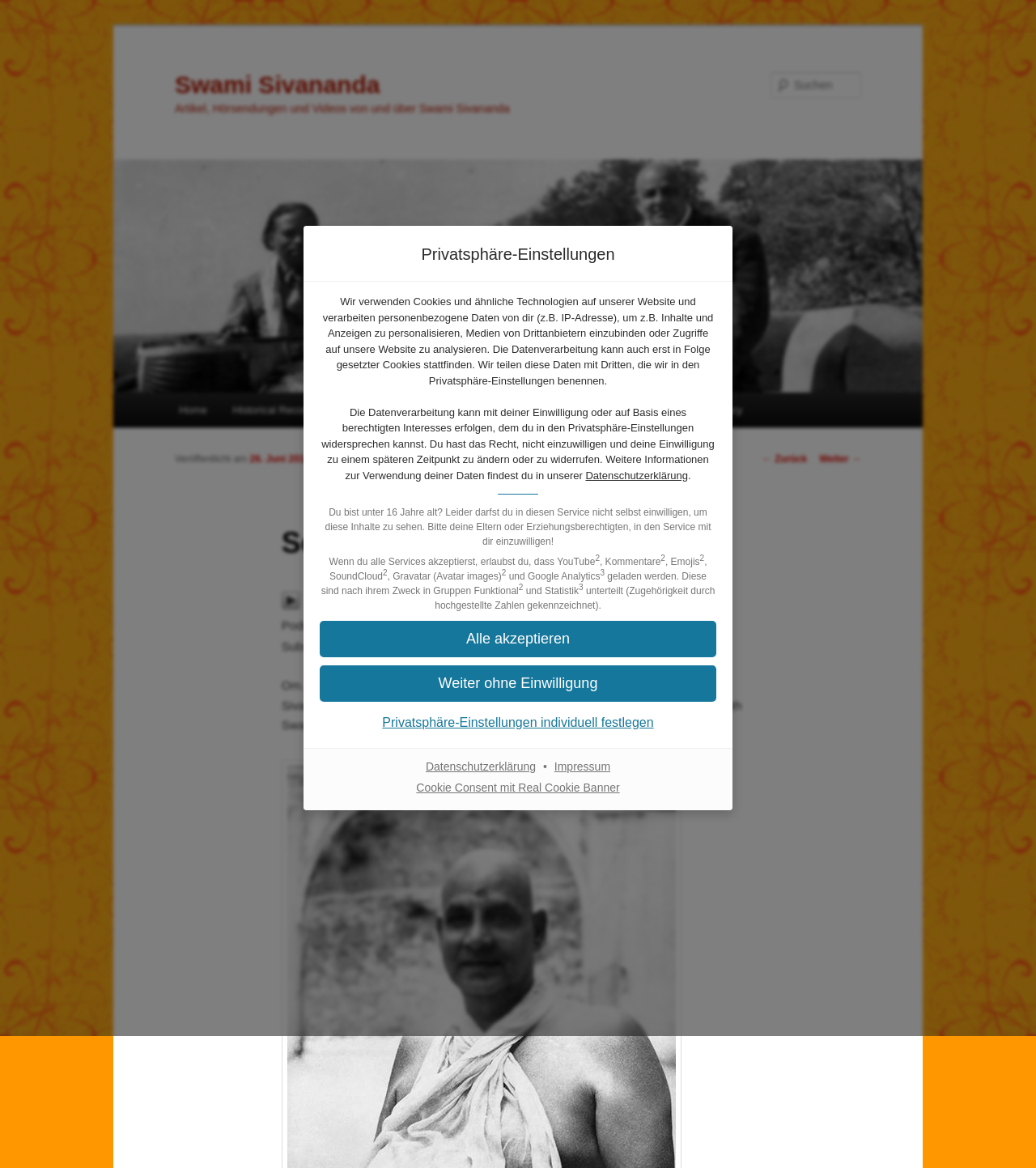How many third-party services are mentioned?
Based on the image, provide a one-word or brief-phrase response.

Five